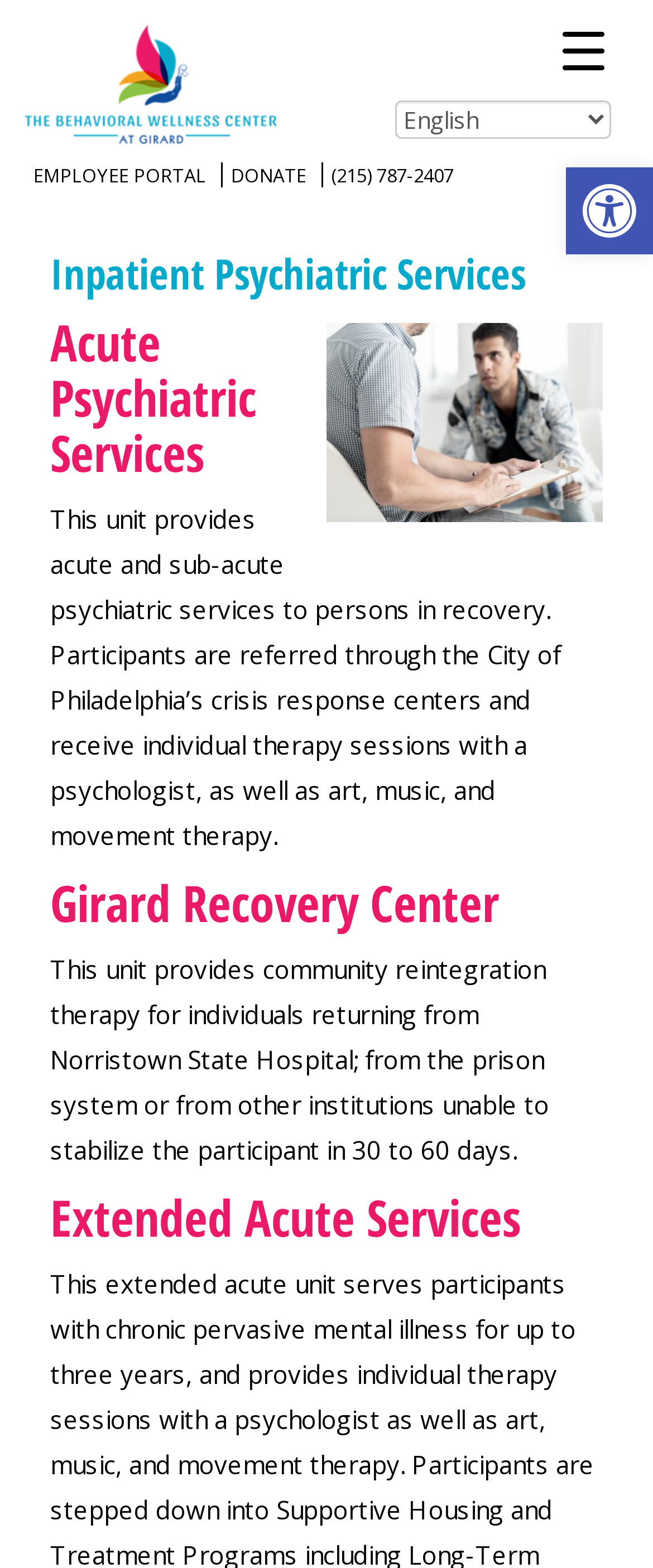Provide the bounding box coordinates of the UI element that matches the description: "Donate".

[0.338, 0.104, 0.482, 0.12]